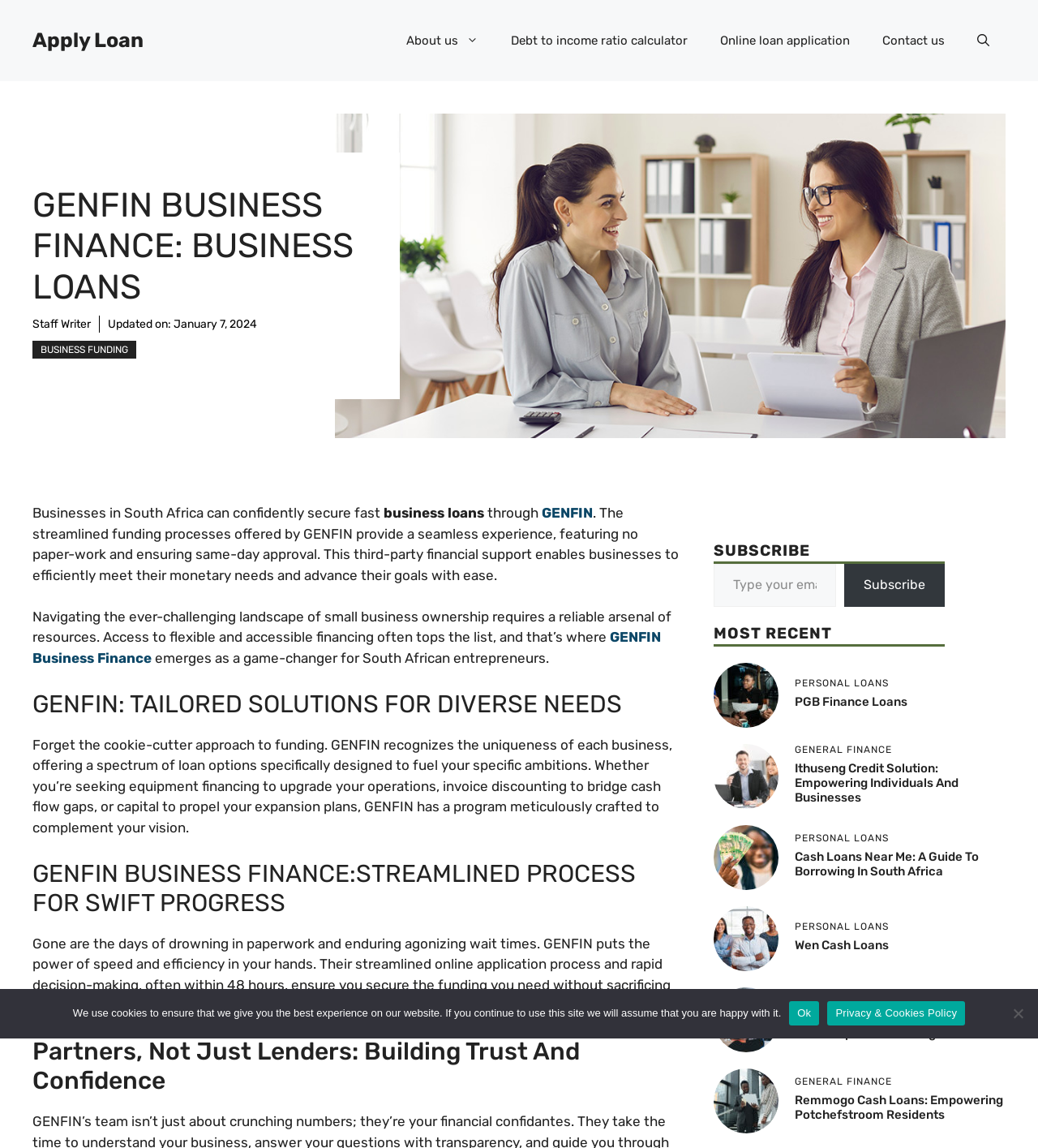Summarize the contents and layout of the webpage in detail.

The webpage is about GENFIN Business Finance, a company that provides business loans in South Africa. At the top of the page, there is a banner with a link to apply for a loan. Below the banner, there is a navigation menu with links to various sections of the website, including "About us", "Debt to income ratio calculator", "Online loan application", and "Contact us".

The main content of the page is divided into several sections. The first section has a heading "GENFIN BUSINESS FINANCE: BUSINESS LOANS" and features an image with a description of the company's services. The text explains that GENFIN provides fast and flexible business loans with no credit checks and same-day approval.

The next section has a heading "GENFIN: TAILORED SOLUTIONS FOR DIVERSE NEEDS" and describes the company's approach to funding, which is tailored to the specific needs of each business. The section also mentions various loan options, including equipment financing, invoice discounting, and capital for expansion plans.

The following section has a heading "GENFIN BUSINESS FINANCE: STREAMLINED PROCESS FOR SWIFT PROGRESS" and explains the company's streamlined online application process, which allows for rapid decision-making and funding.

The next section has a heading "Partners, Not Just Lenders: Building Trust And Confidence" and emphasizes the company's commitment to building trust and confidence with its clients.

Below these sections, there is a subscription form where users can enter their email address to subscribe to the company's newsletter. There is also a section with recent news articles and links to other financial services providers, including PGB Finance, Ithuseng Credit Solution, and others.

At the bottom of the page, there is a cookie notice dialog with a message about the use of cookies on the website and links to the privacy and cookies policy.